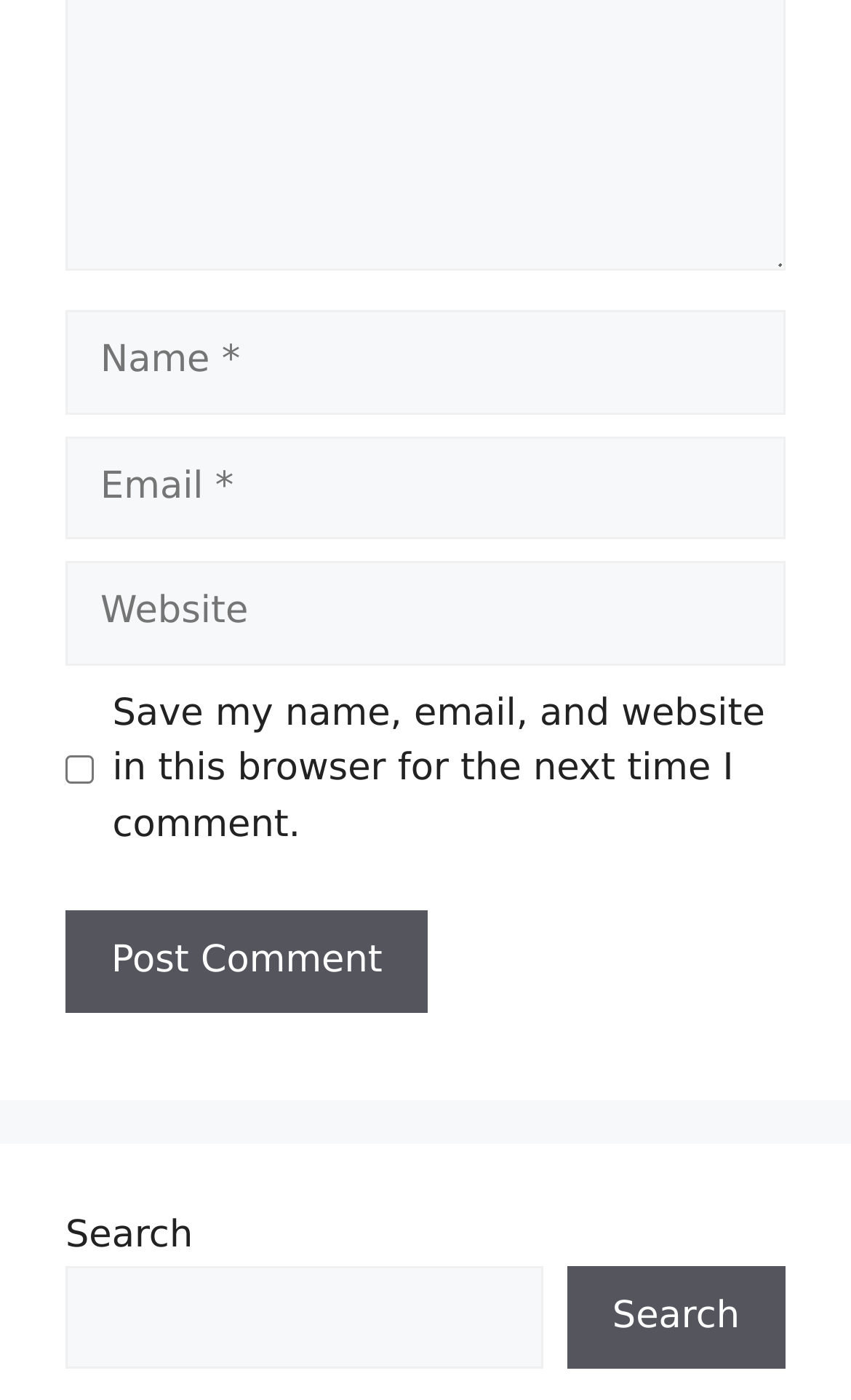Predict the bounding box of the UI element that fits this description: "parent_node: Comment name="author" placeholder="Name *"".

[0.077, 0.222, 0.923, 0.296]